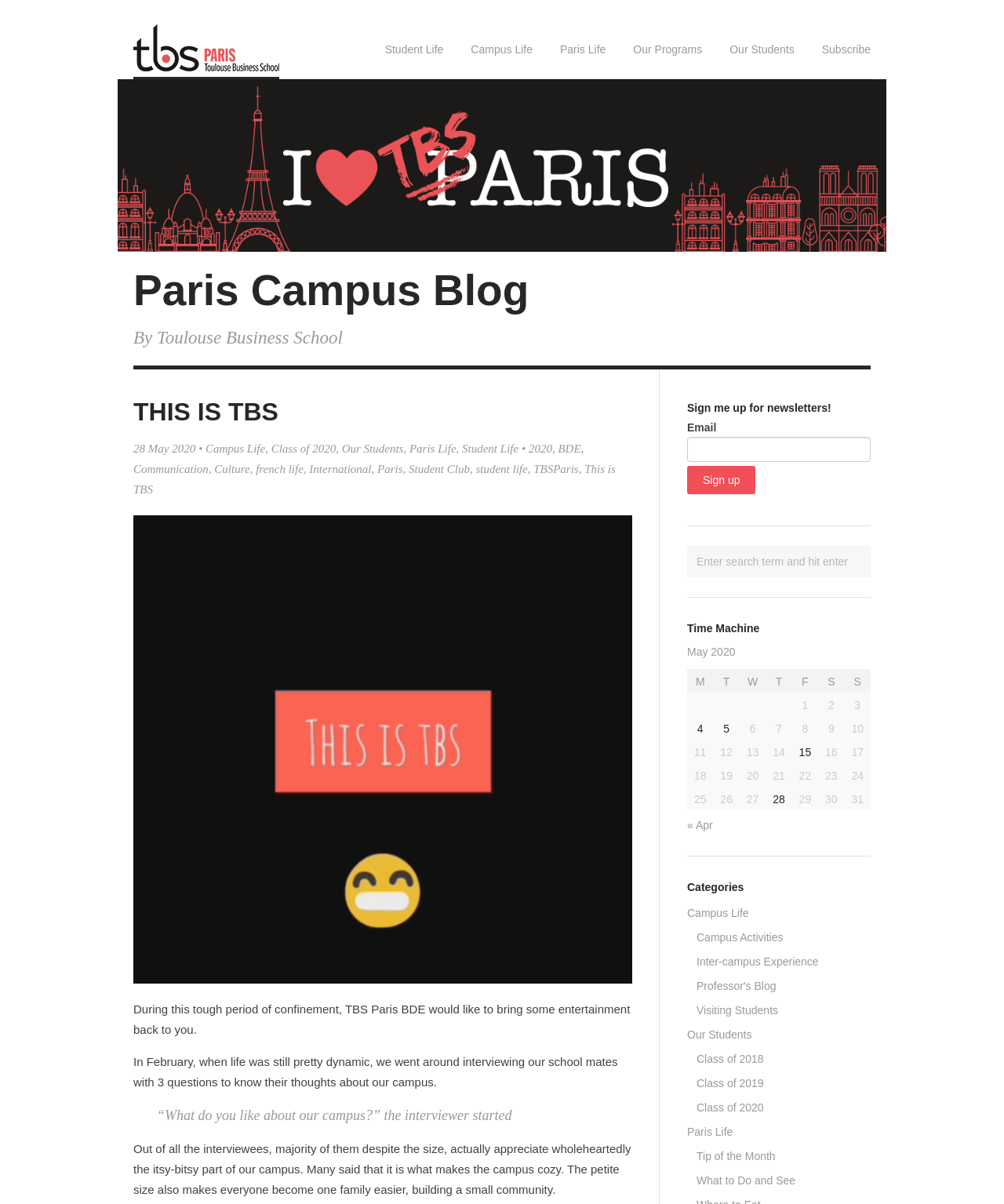Pinpoint the bounding box coordinates of the area that must be clicked to complete this instruction: "View posts published on May 4, 2020".

[0.684, 0.595, 0.71, 0.614]